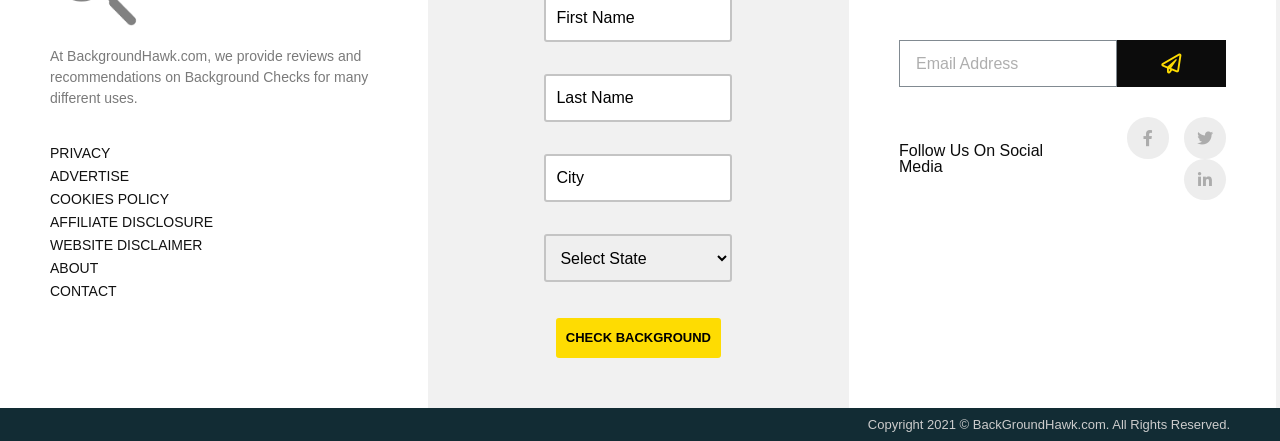Please determine the bounding box coordinates of the element's region to click for the following instruction: "Enter last name".

[0.425, 0.168, 0.572, 0.277]